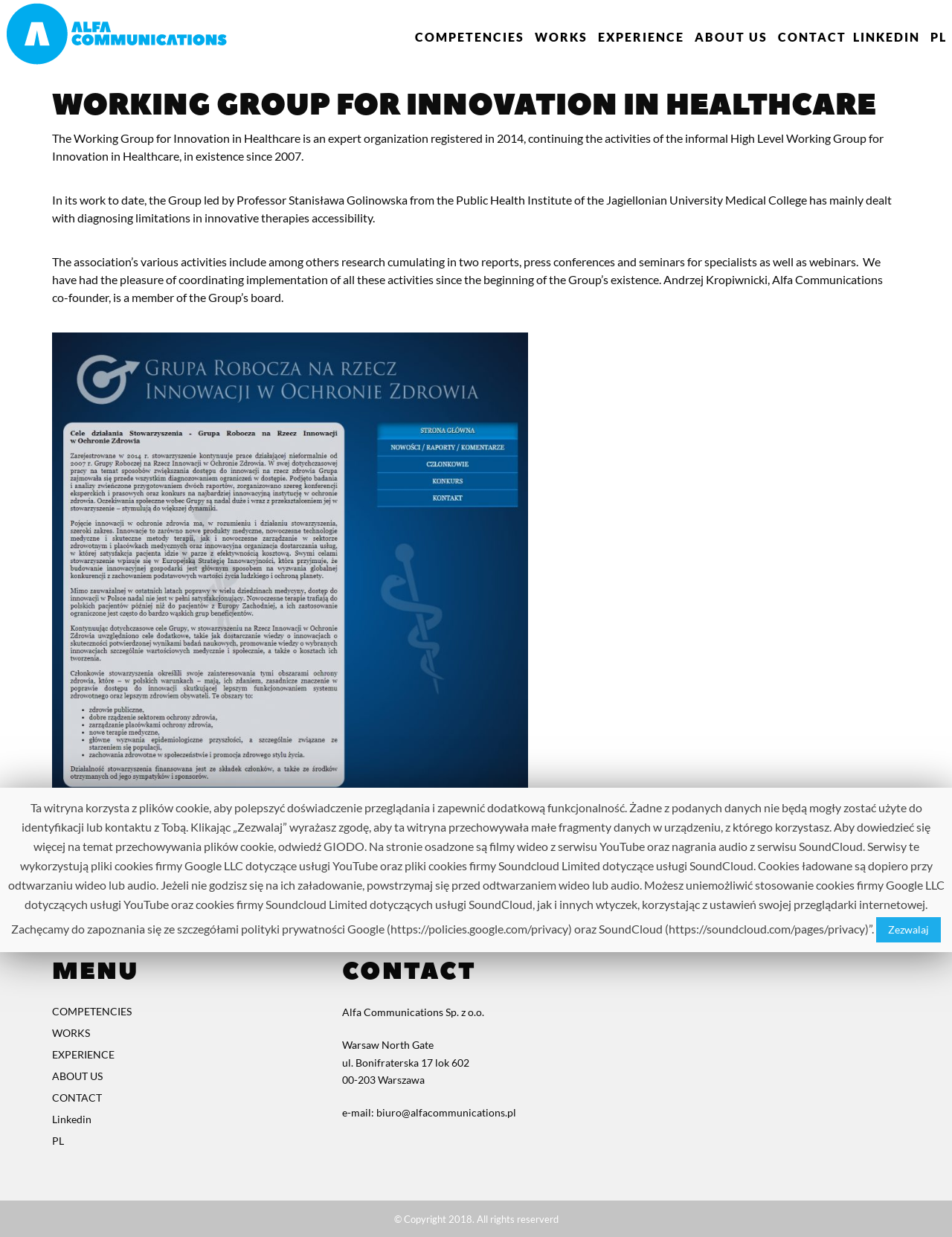Identify the bounding box coordinates of the HTML element based on this description: "EXPERIENCE".

[0.055, 0.847, 0.12, 0.858]